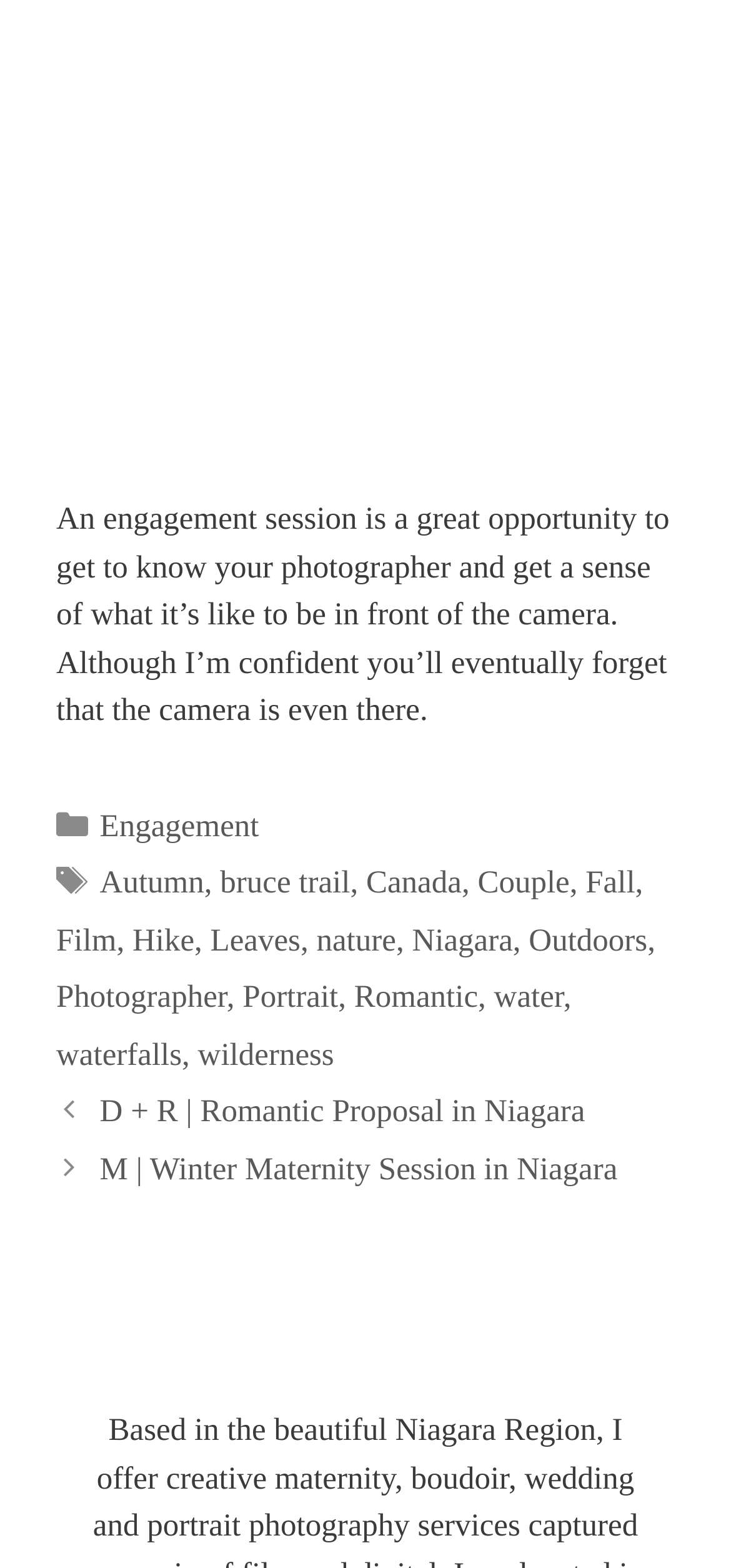Identify the bounding box coordinates of the region that needs to be clicked to carry out this instruction: "Click the 'Autumn' tag link". Provide these coordinates as four float numbers ranging from 0 to 1, i.e., [left, top, right, bottom].

[0.136, 0.551, 0.279, 0.574]